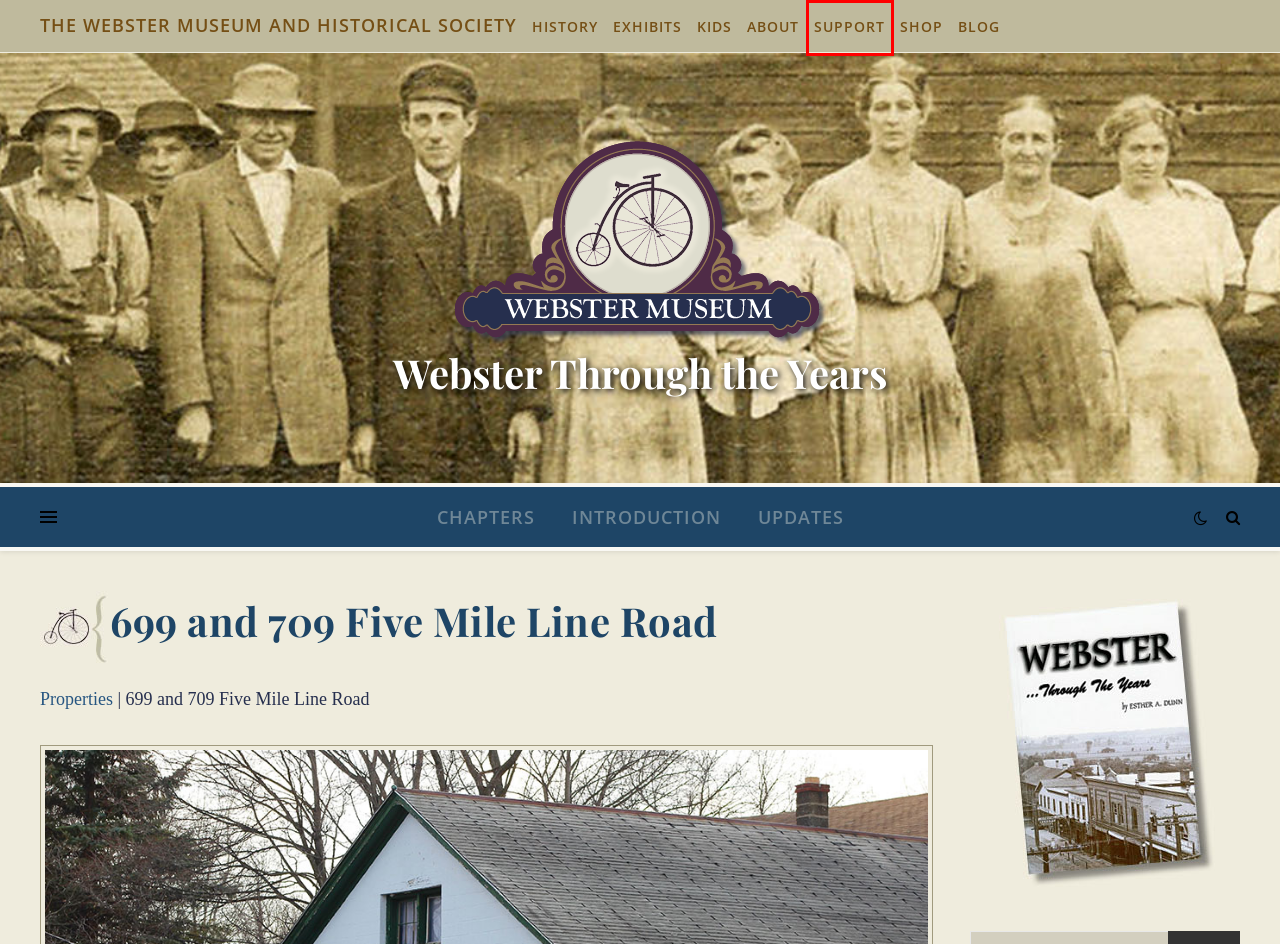A screenshot of a webpage is given, featuring a red bounding box around a UI element. Please choose the webpage description that best aligns with the new webpage after clicking the element in the bounding box. These are the descriptions:
A. Webster Through the Years – Webster Through the Years
B. The Webster Museum - Webster, New York History
C. Introduction – Webster Through the Years
D. The Webster Museum - Webster, New York - Museum Shop
E. Updates – Webster Through the Years
F. The Webster Museum - Webster, New York
G. The Webster Museum - Webster, New York - With Our Thanks
H. Properties – Webster Through the Years

G